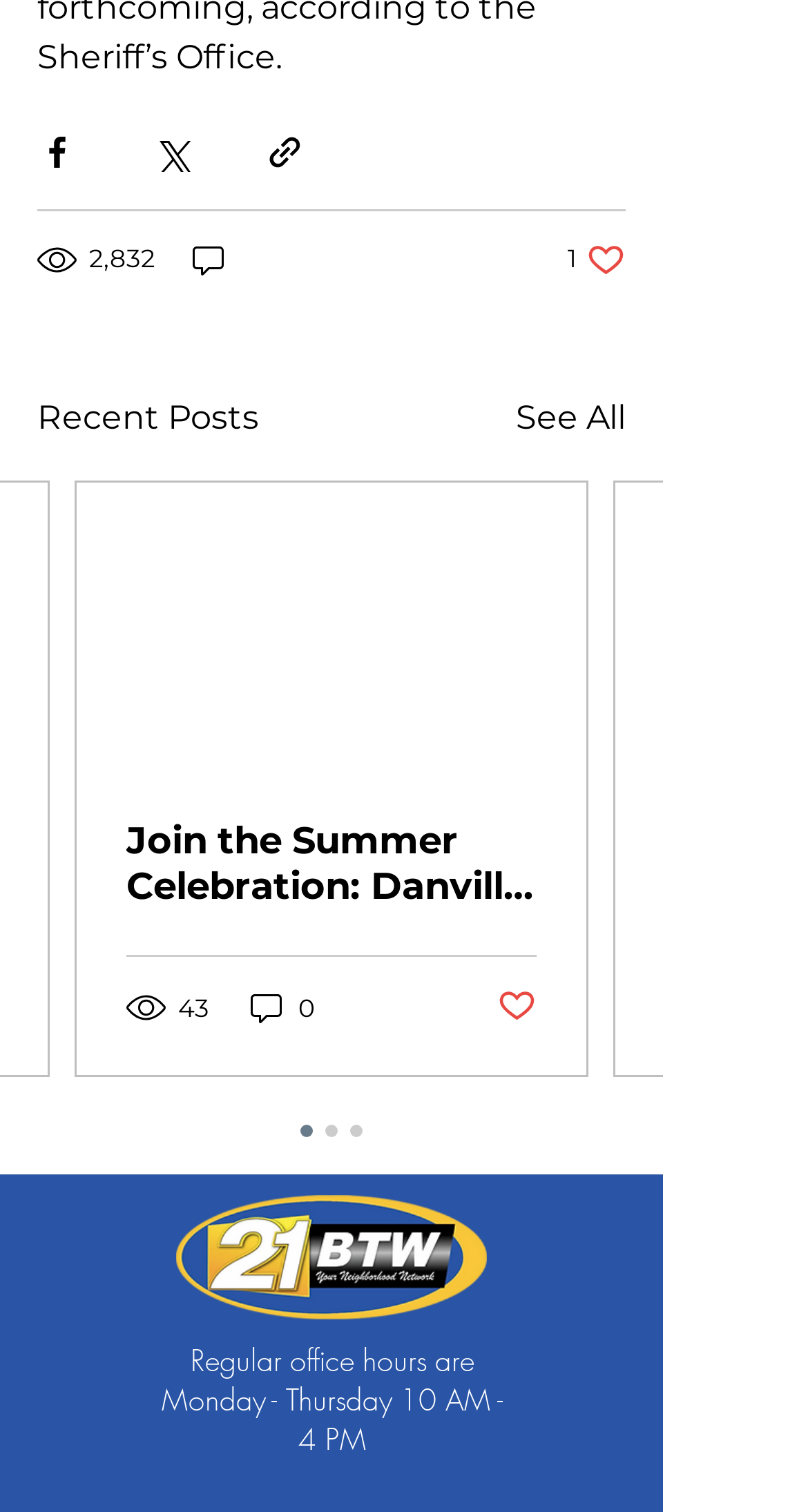What are the office hours?
Utilize the image to construct a detailed and well-explained answer.

I found the office hours by looking at the StaticText element with the text 'Monday - Thursday 10 AM - 4 PM' located at [0.2, 0.912, 0.623, 0.965].